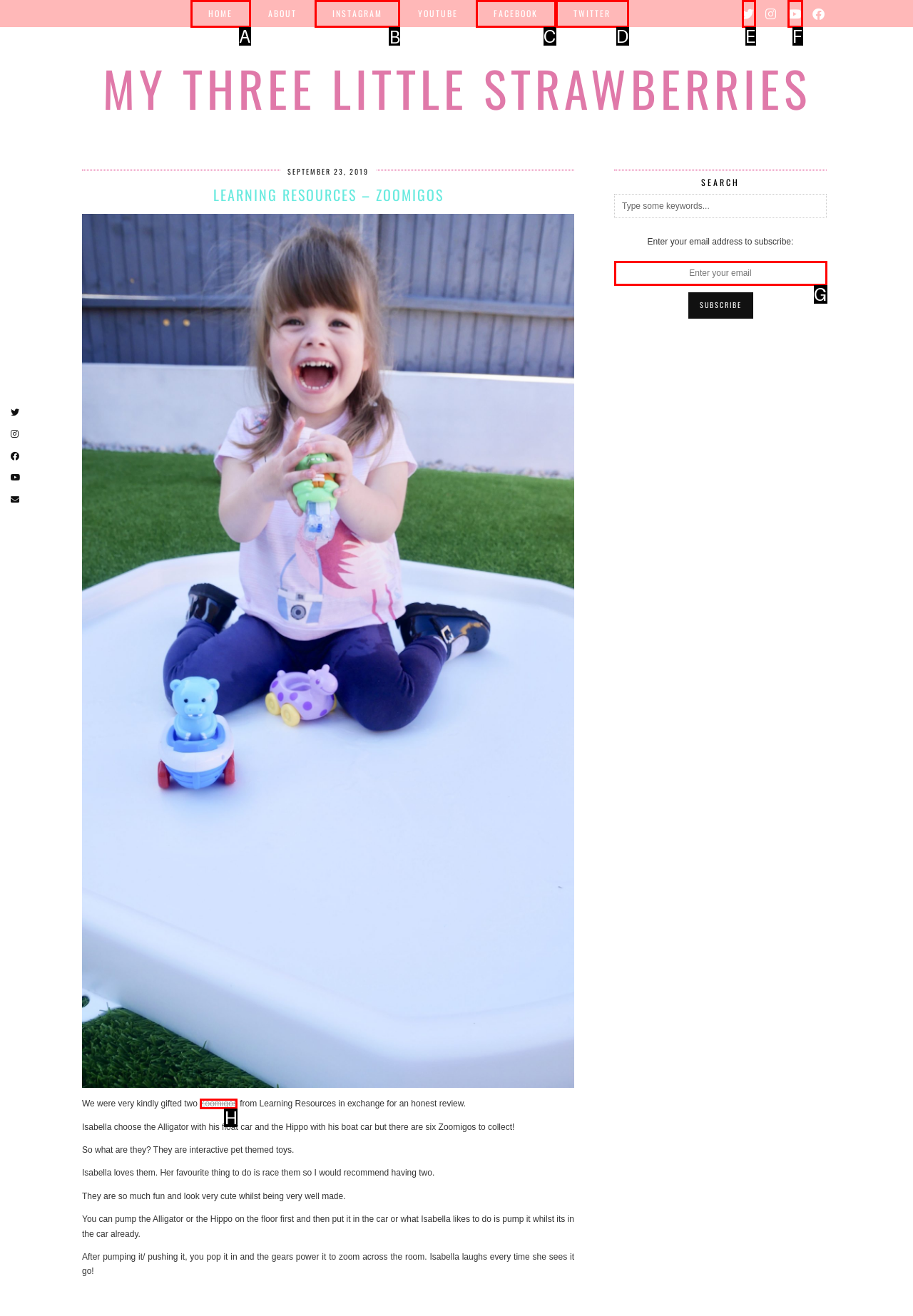Point out the correct UI element to click to carry out this instruction: Check out the Instagram link
Answer with the letter of the chosen option from the provided choices directly.

B